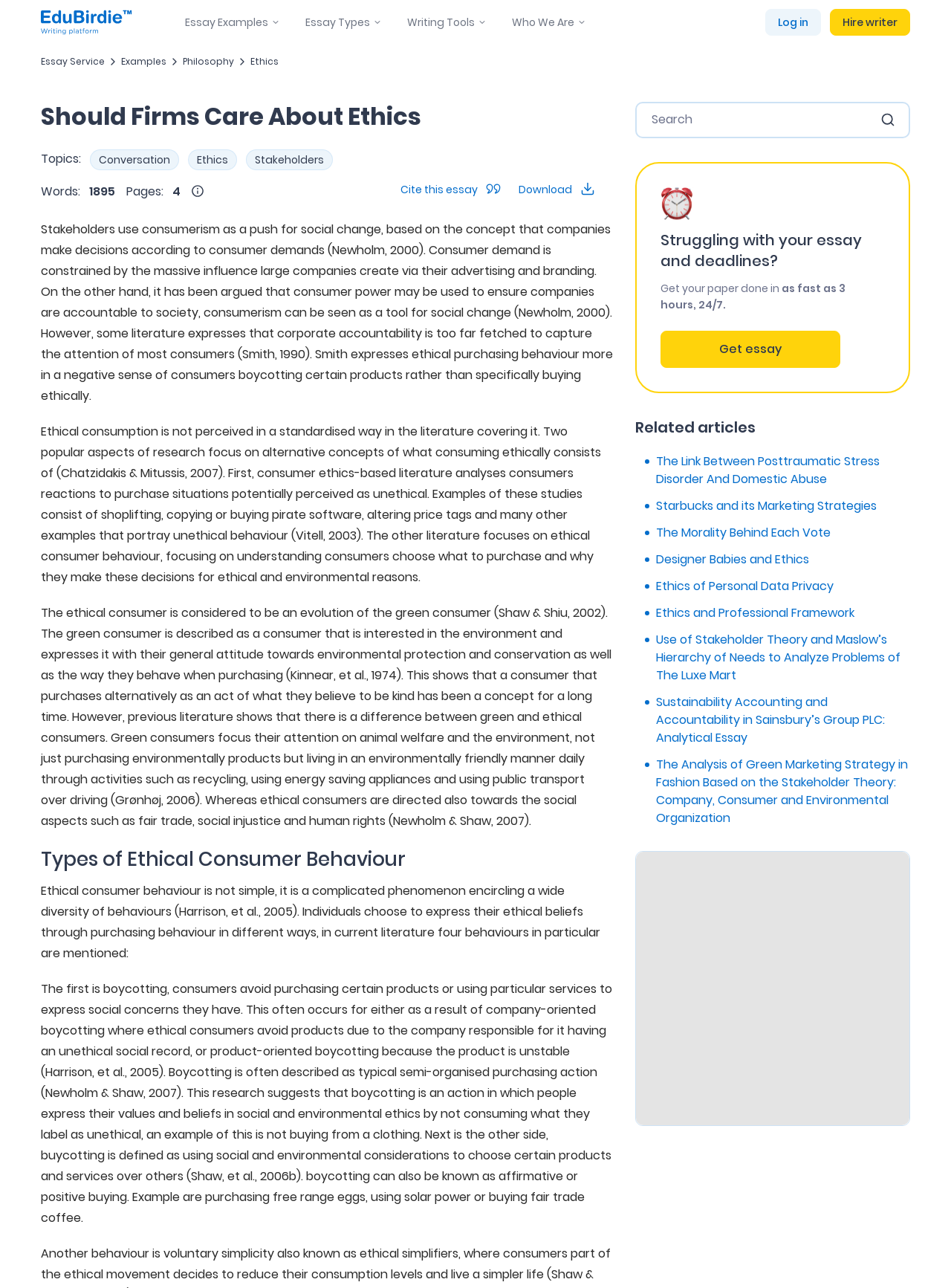Using the information from the screenshot, answer the following question thoroughly:
What is the purpose of the search bar?

The search bar is located at the top of the webpage, and it allows users to search for specific essays or topics. This can be inferred by the presence of the search bar and the button labeled 'search button'.